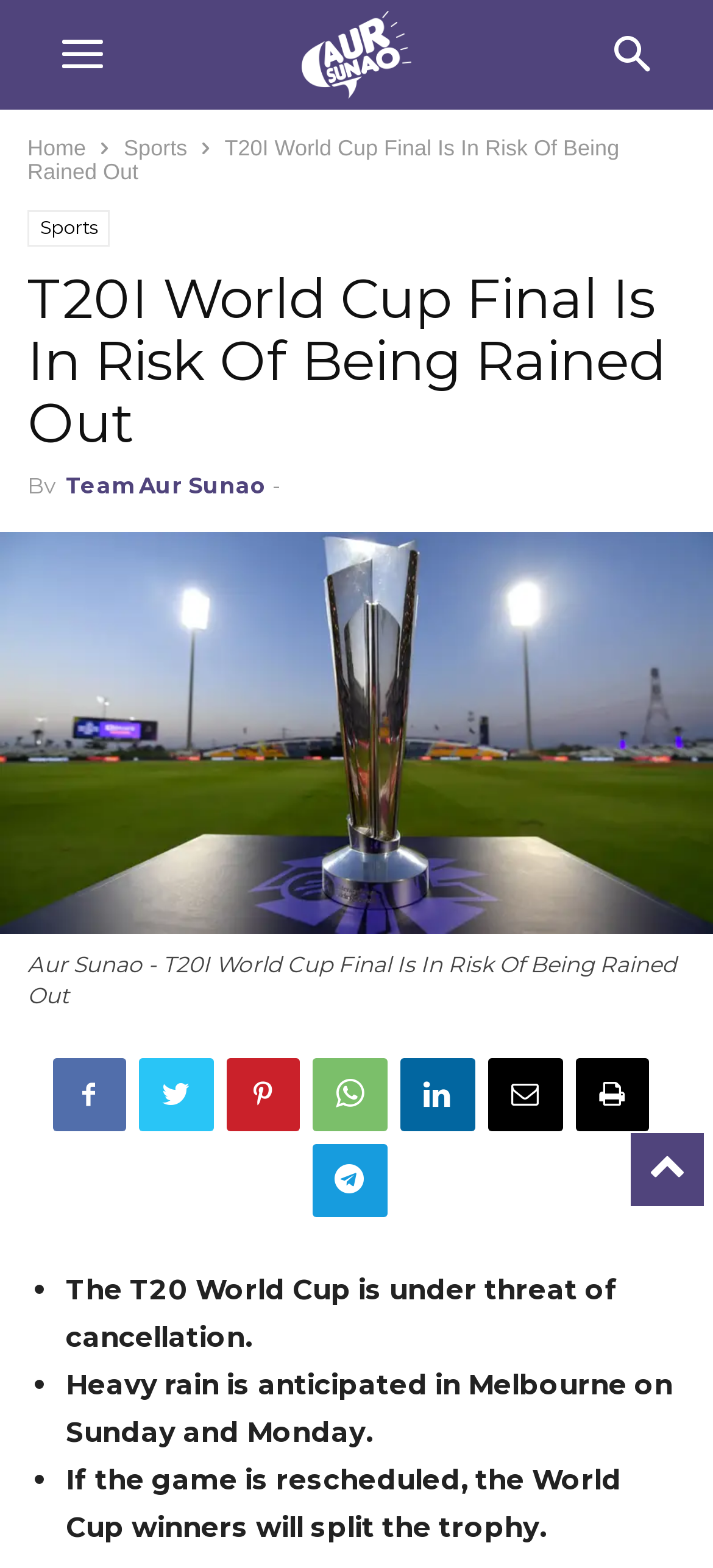Determine the bounding box coordinates for the UI element matching this description: "Team Aur Sunao".

[0.092, 0.301, 0.374, 0.318]